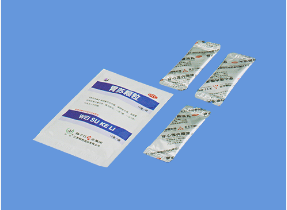Provide a one-word or short-phrase answer to the question:
What is the color of the background?

Blue